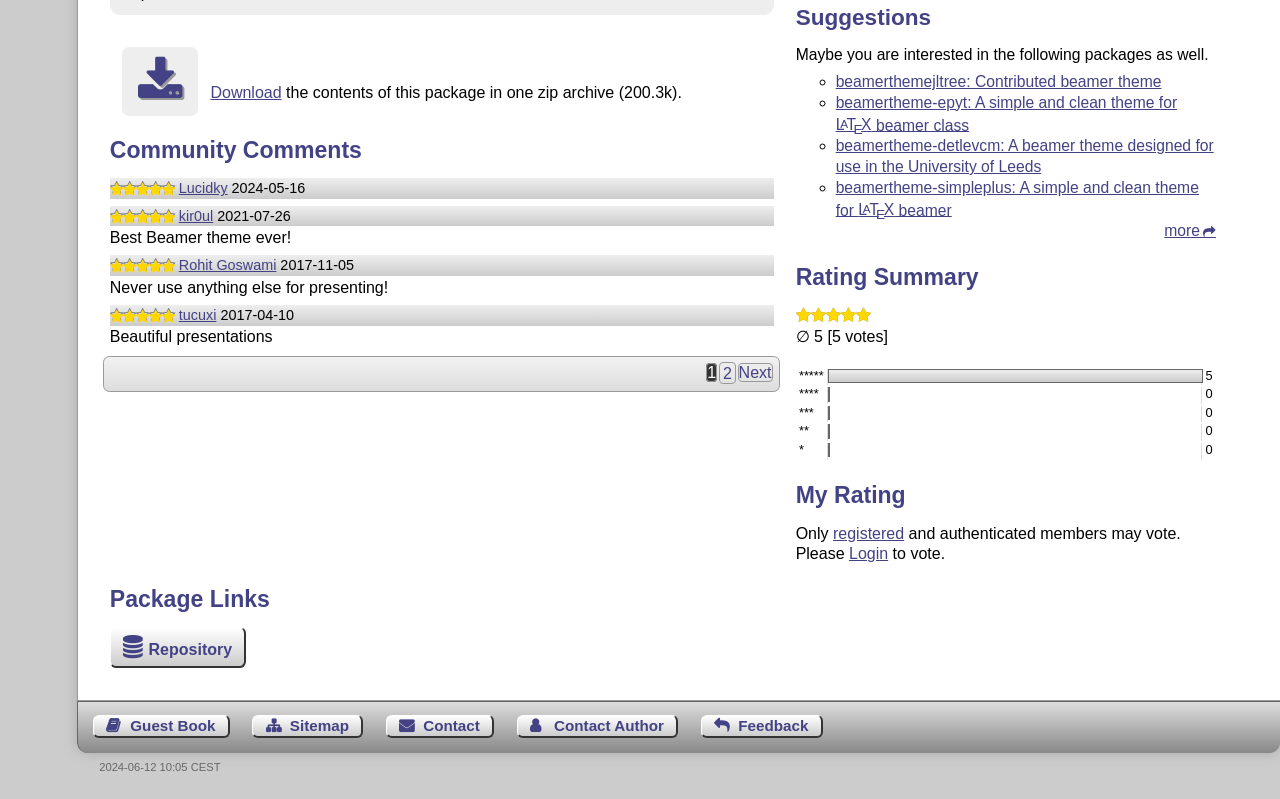Given the description of the UI element: "Sitemap", predict the bounding box coordinates in the form of [left, top, right, bottom], with each value being a float between 0 and 1.

[0.197, 0.895, 0.284, 0.924]